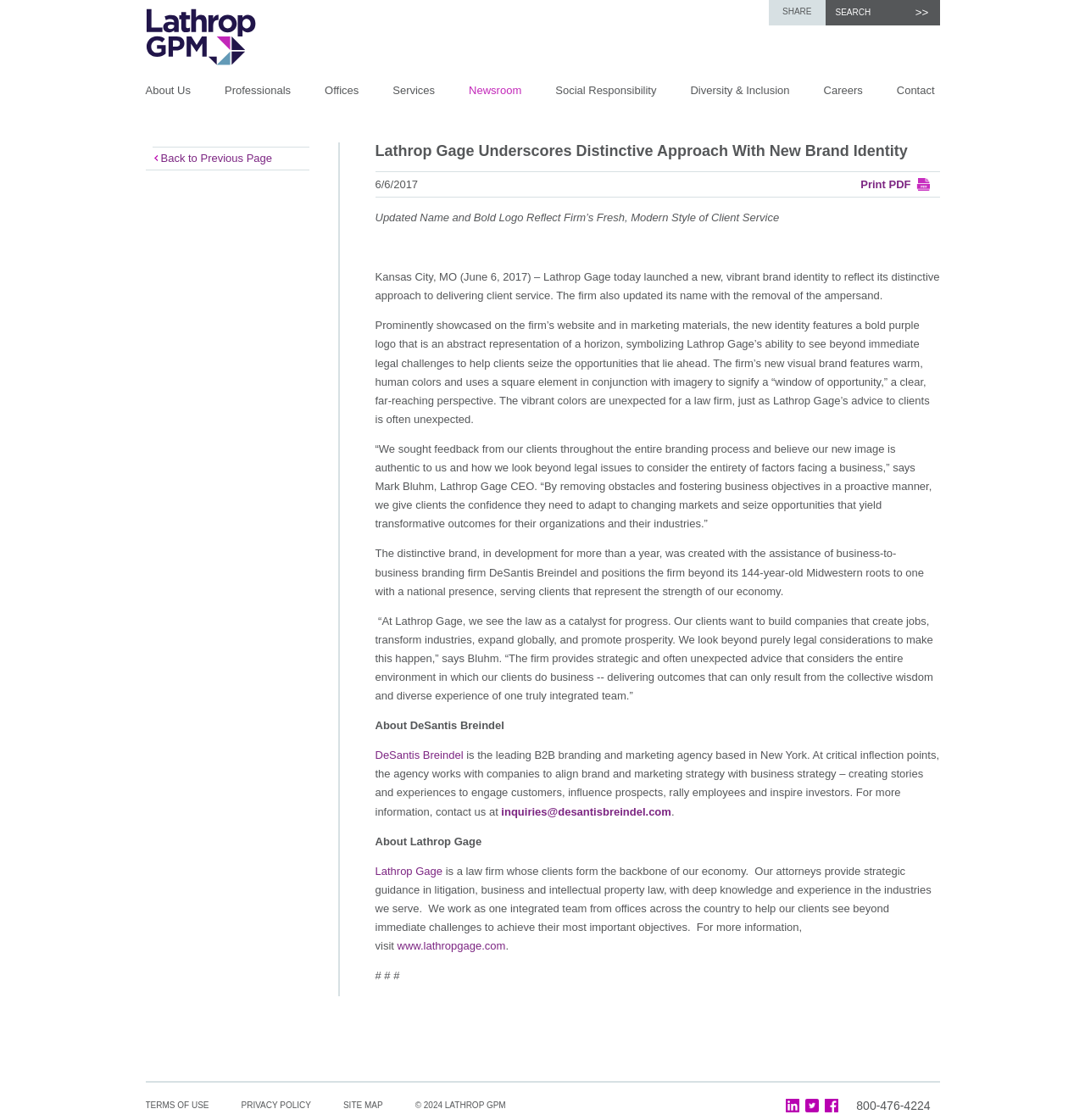Please find the bounding box for the UI element described by: "inquiries@desantisbreindel.com".

[0.462, 0.719, 0.619, 0.73]